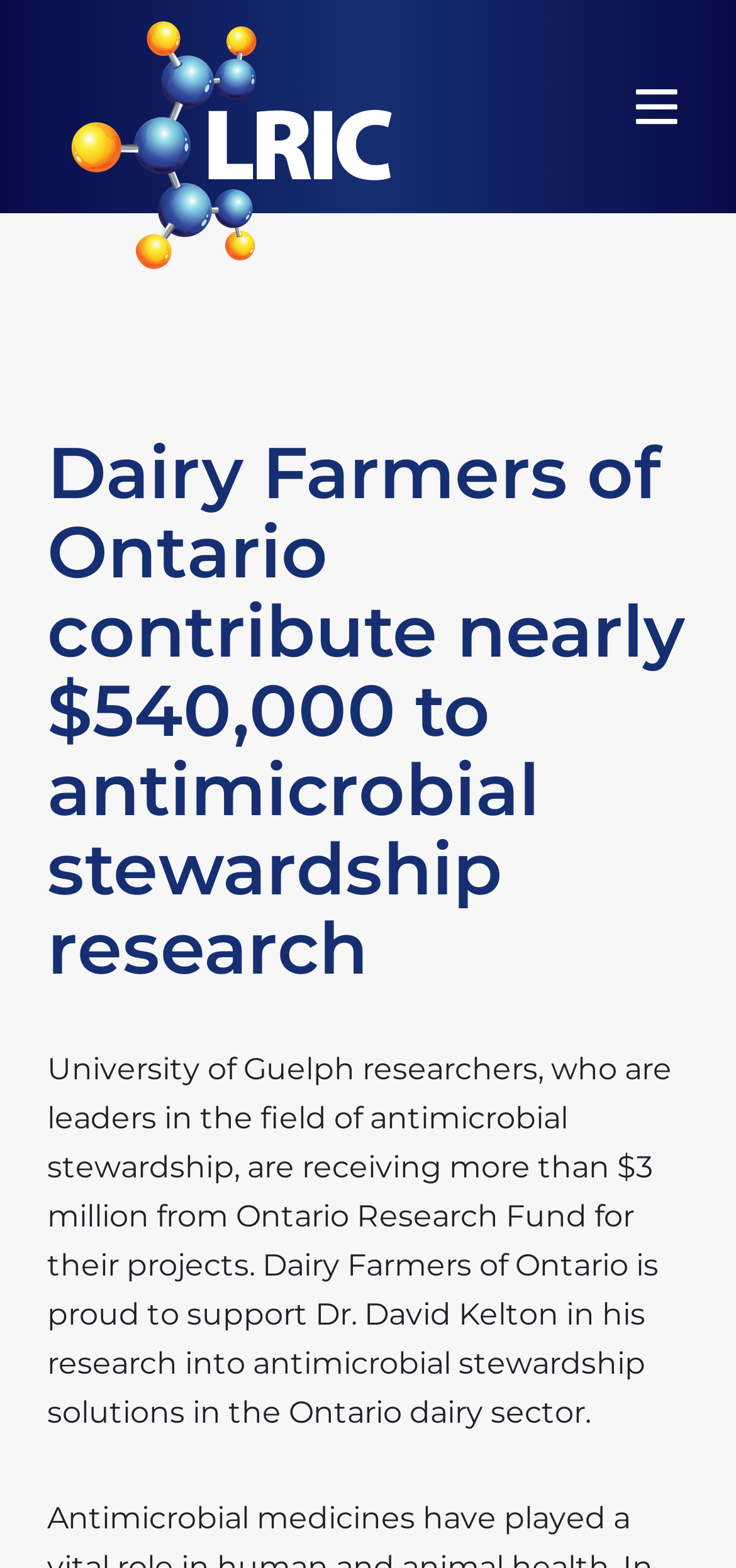How many funding sources are mentioned on the webpage?
Answer the question with a single word or phrase by looking at the picture.

Two